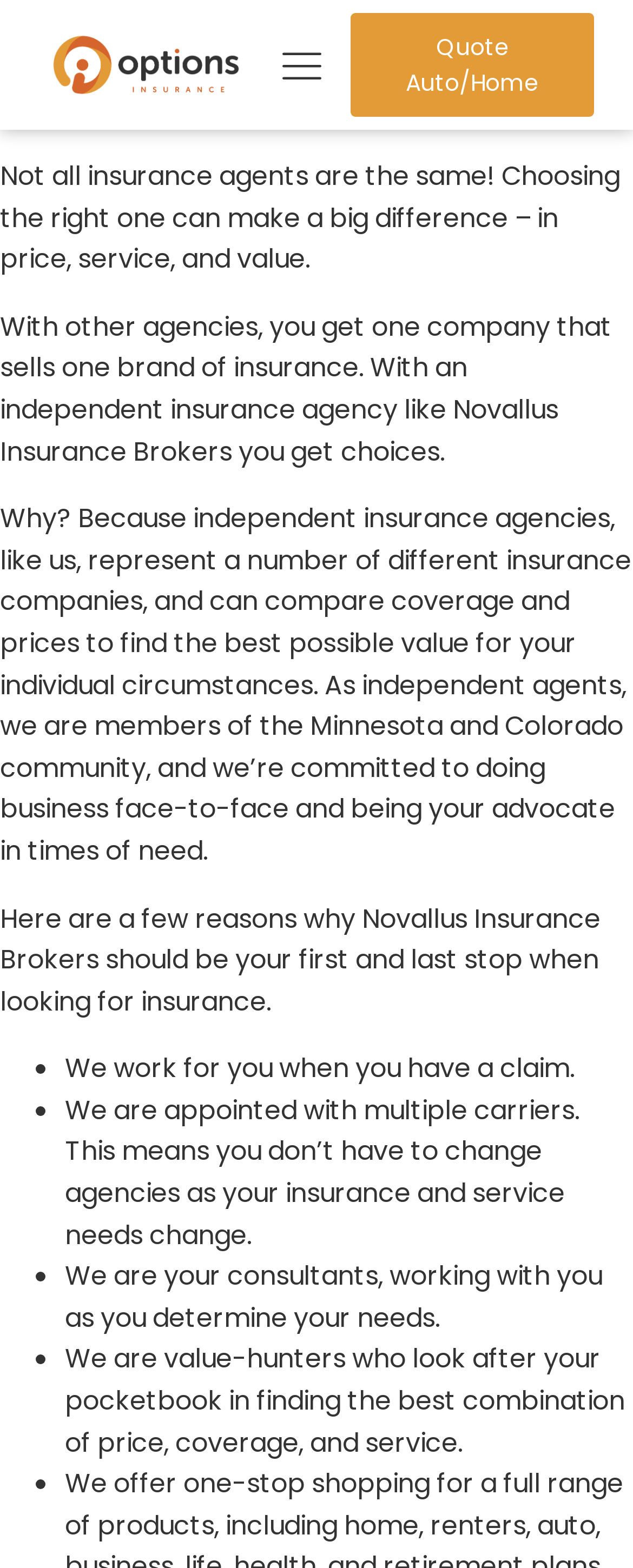Provide a thorough and detailed response to the question by examining the image: 
What is the role of Novallus Insurance Brokers in times of need?

According to the webpage, as independent agents, Novallus Insurance Brokers are committed to doing business face-to-face and being customers' advocates in times of need.